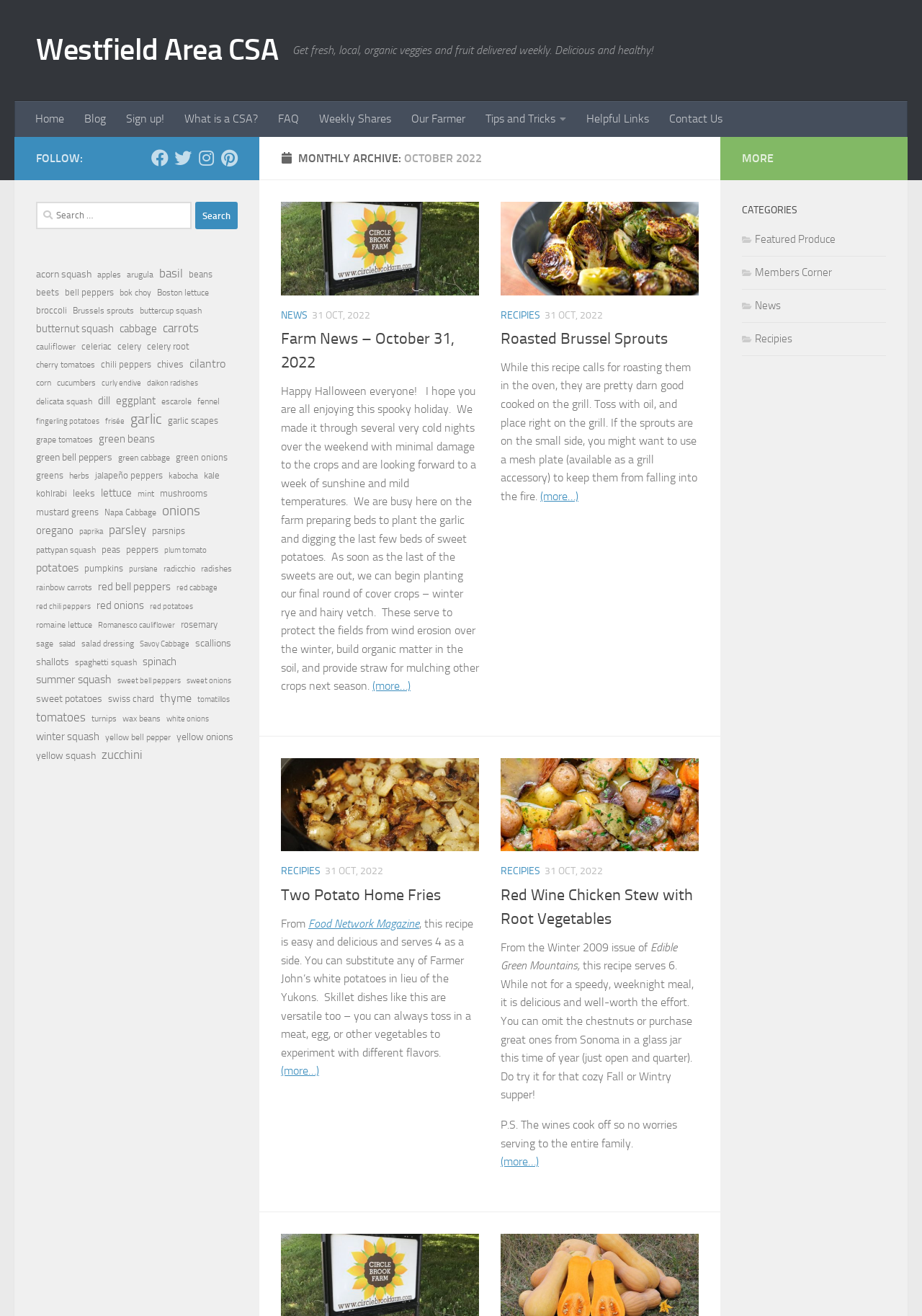Determine the coordinates of the bounding box for the clickable area needed to execute this instruction: "Click on the 'Home' link".

[0.027, 0.077, 0.08, 0.104]